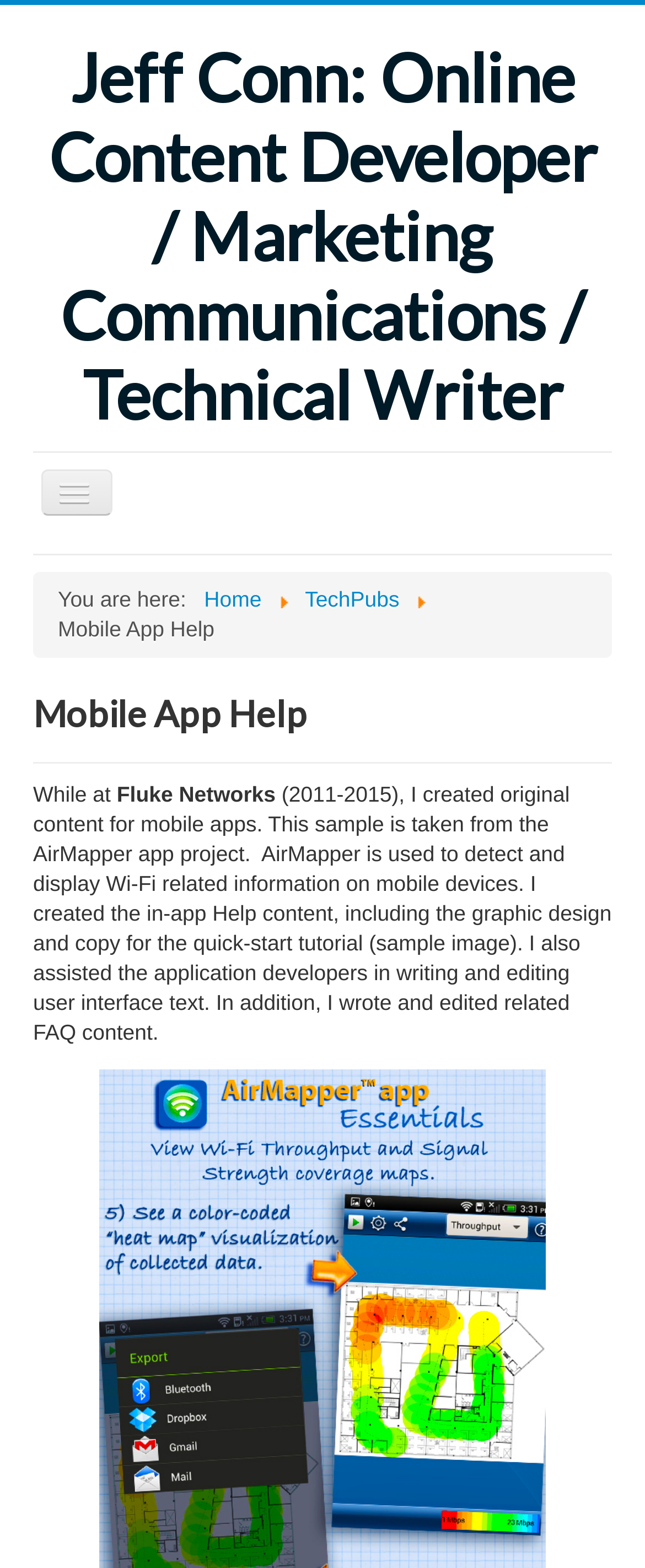Determine the bounding box coordinates for the element that should be clicked to follow this instruction: "view tech pubs". The coordinates should be given as four float numbers between 0 and 1, in the format [left, top, right, bottom].

[0.051, 0.386, 0.949, 0.42]